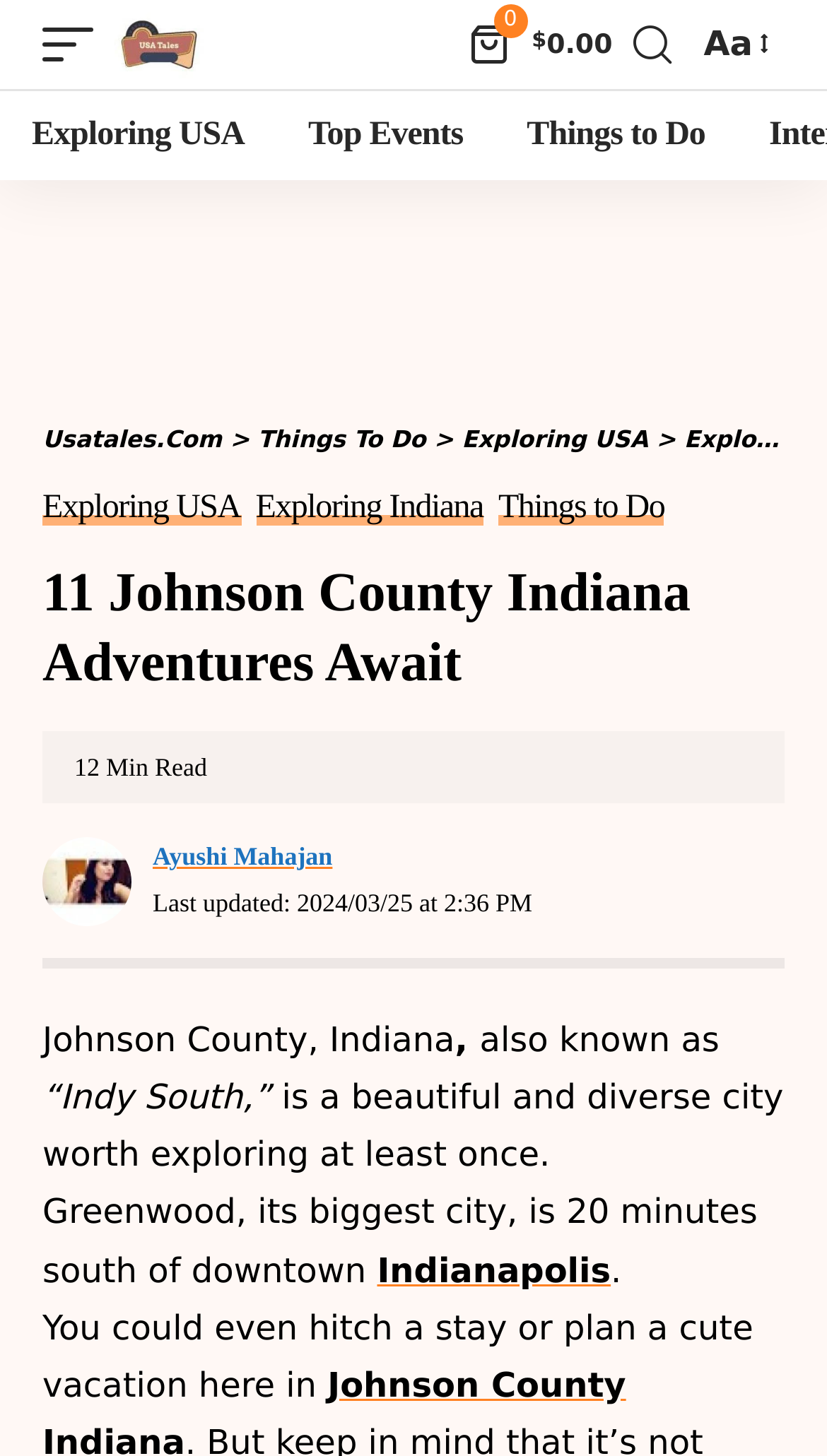Determine the bounding box coordinates for the region that must be clicked to execute the following instruction: "visit the Exploring USA page".

[0.0, 0.063, 0.334, 0.124]